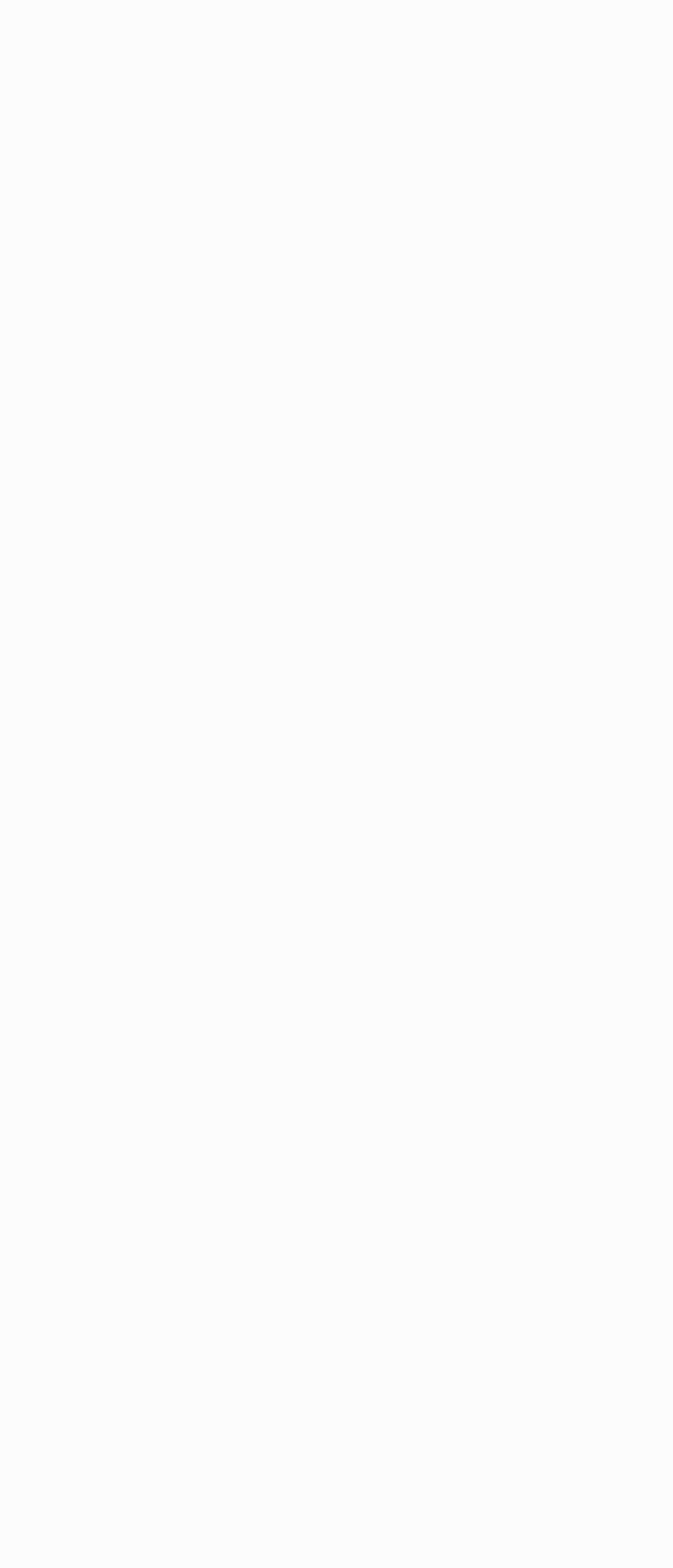Please answer the following question using a single word or phrase: 
What is the copyright year of the website?

2024